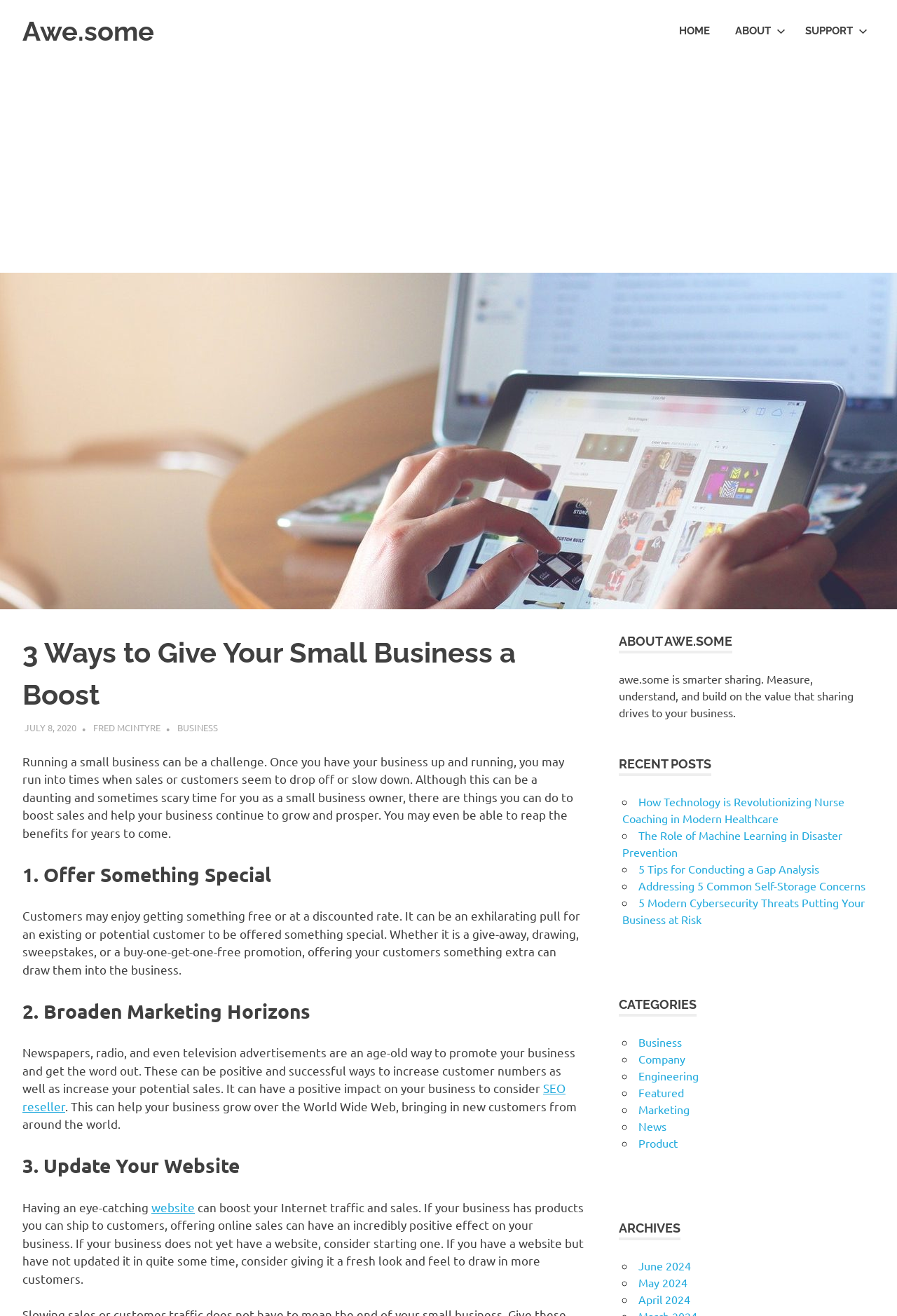What is the purpose of awe.some? Using the information from the screenshot, answer with a single word or phrase.

Smarter sharing